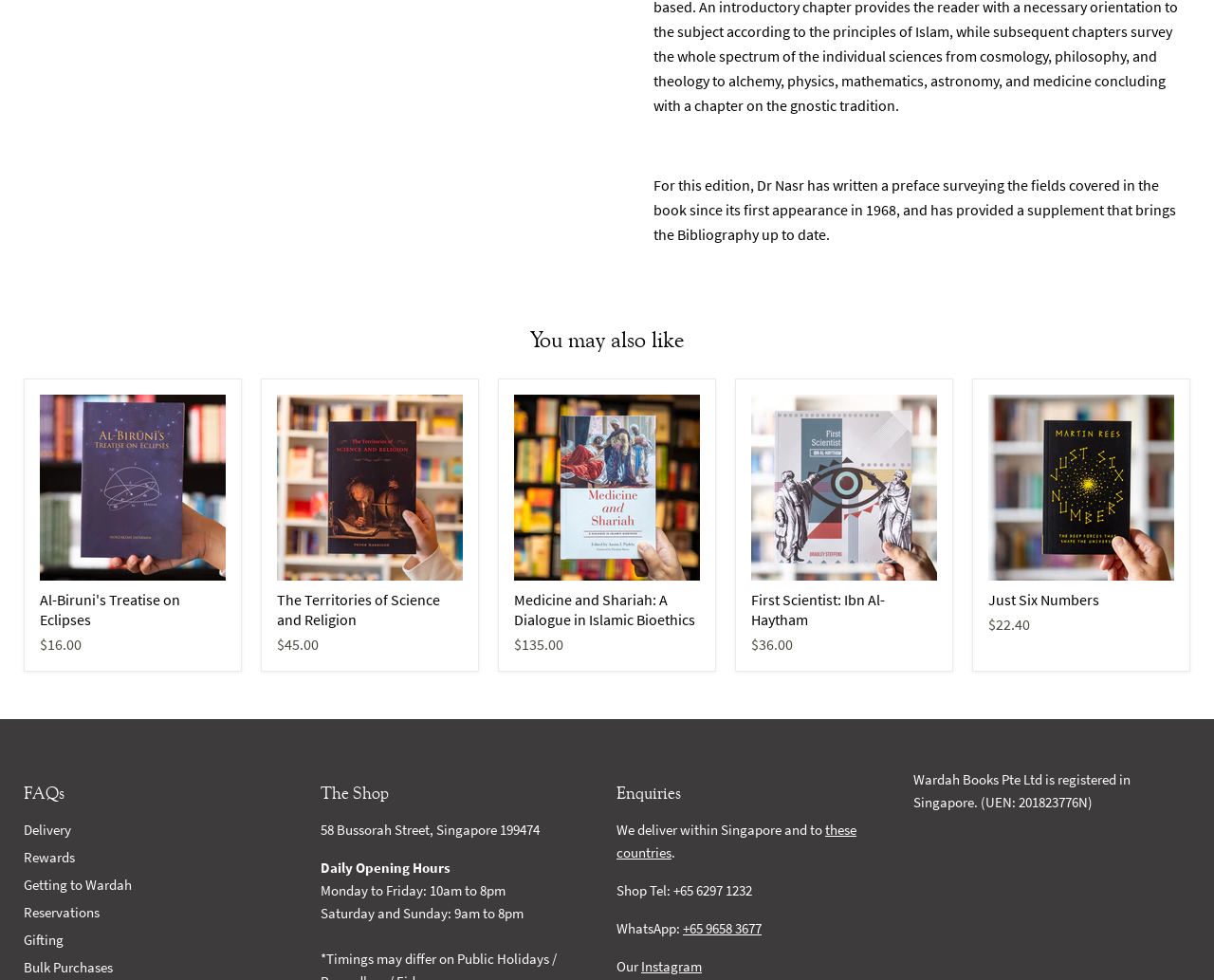Please find the bounding box coordinates of the element that must be clicked to perform the given instruction: "Go to 'FAQs'". The coordinates should be four float numbers from 0 to 1, i.e., [left, top, right, bottom].

[0.02, 0.784, 0.232, 0.835]